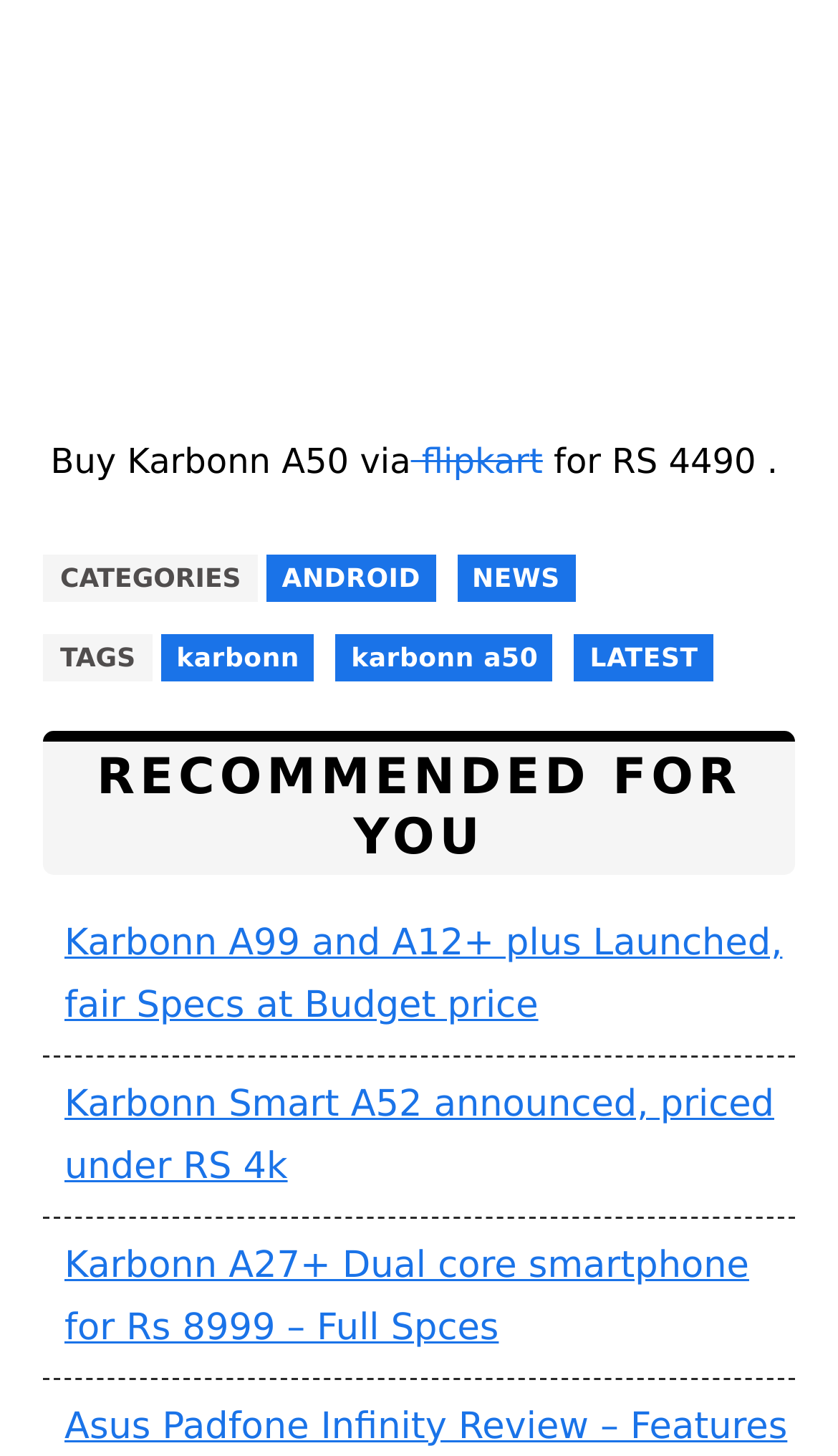Answer the question using only a single word or phrase: 
What is the price of Karbonn A50?

RS 4490